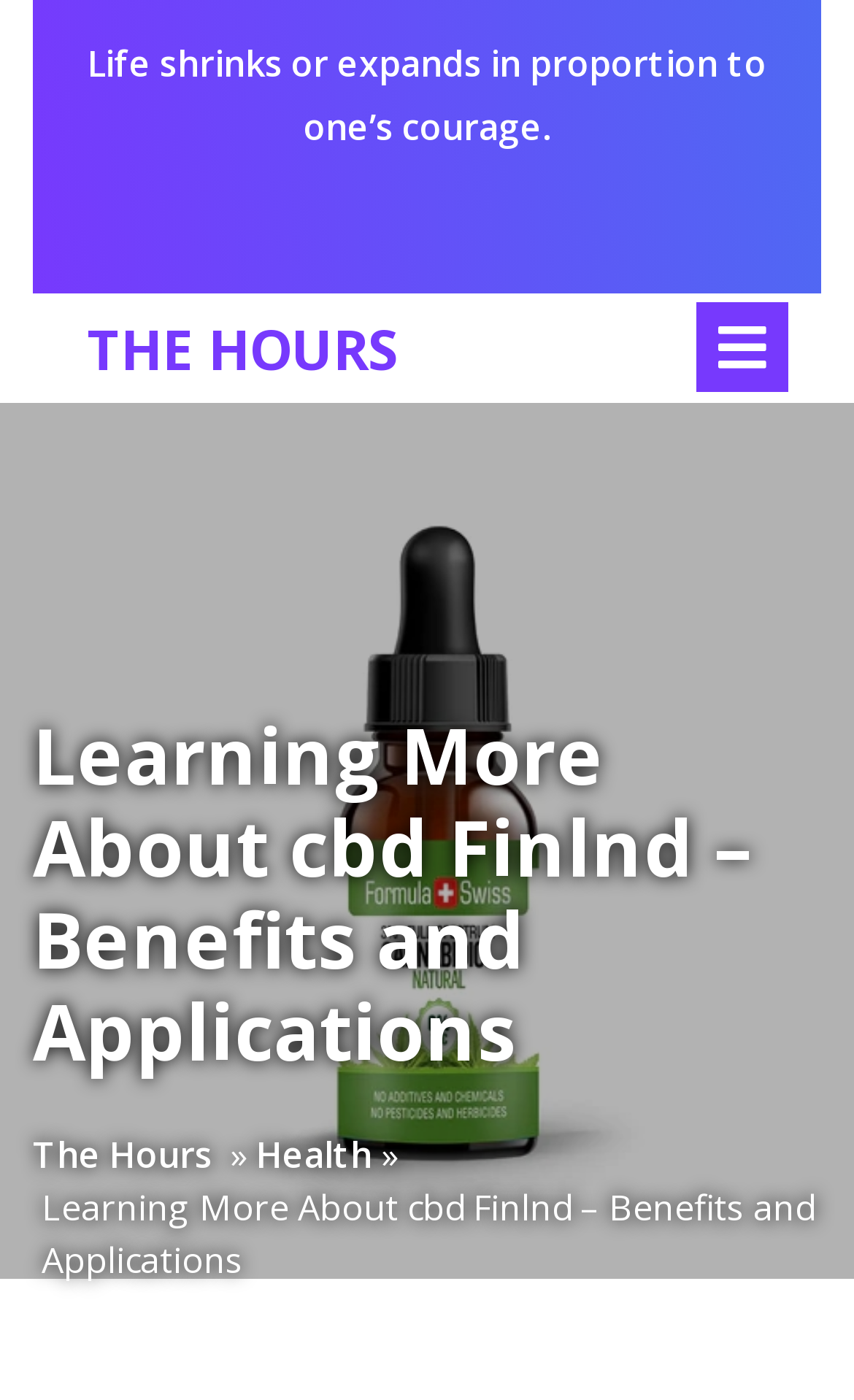Please provide a comprehensive answer to the question below using the information from the image: What is the quote on the top of the page?

I found the quote 'Life shrinks or expands in proportion to one’s courage.' at the top of the page, which is a StaticText element with bounding box coordinates [0.103, 0.028, 0.897, 0.108].